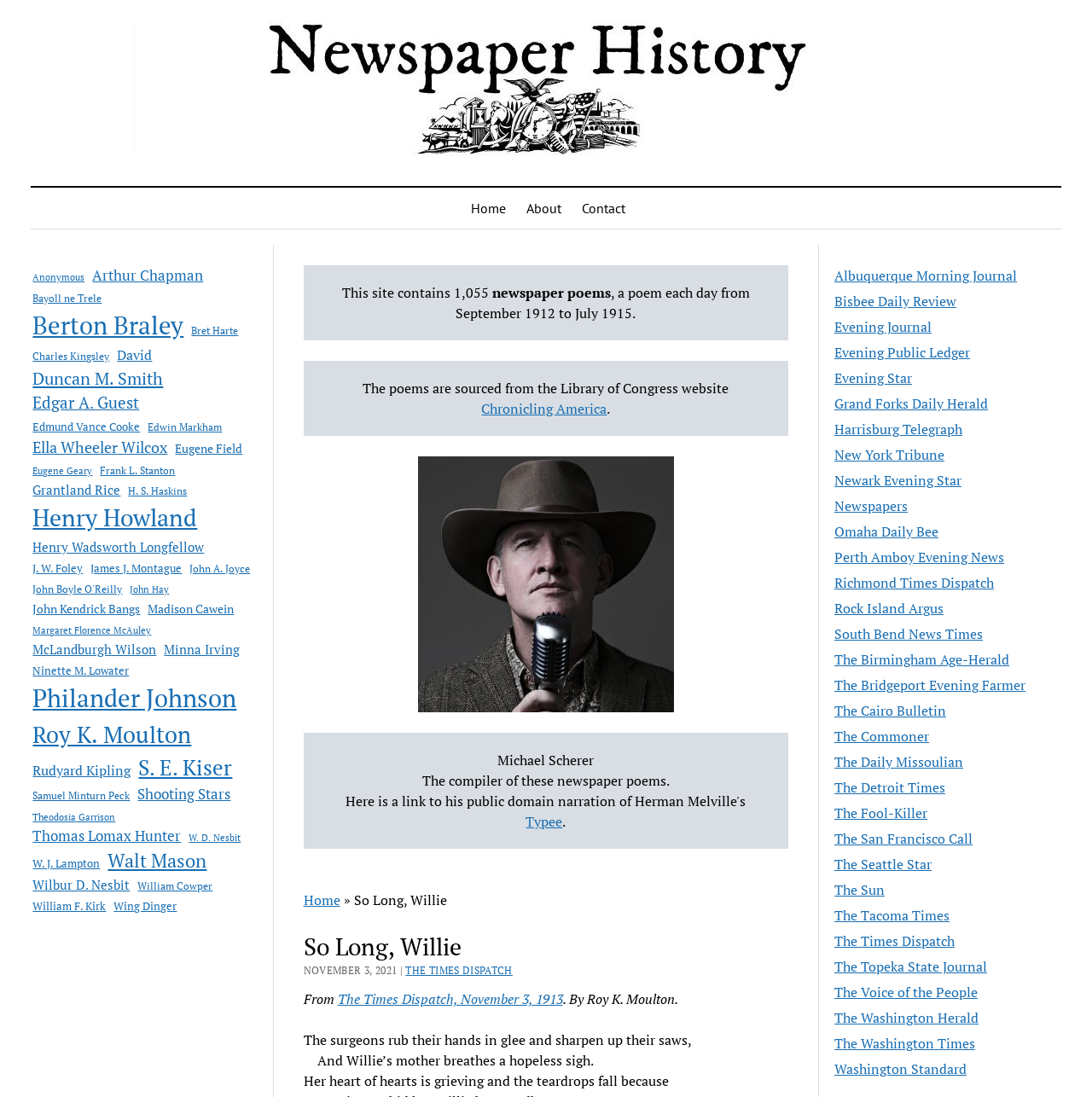Find the bounding box coordinates for the HTML element described as: "Washington Standard". The coordinates should consist of four float values between 0 and 1, i.e., [left, top, right, bottom].

[0.764, 0.966, 0.885, 0.983]